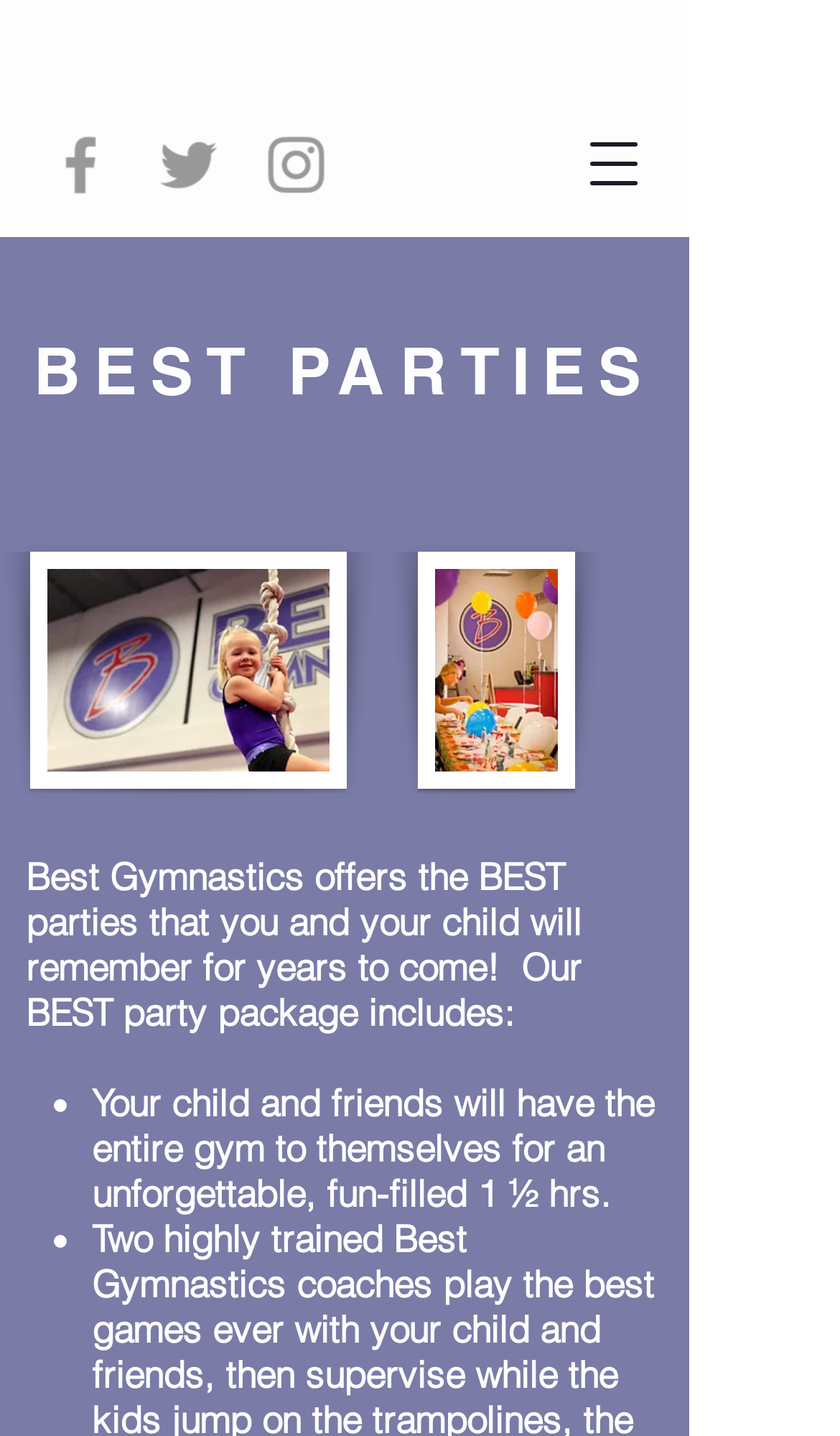From the image, can you give a detailed response to the question below:
What is the purpose of the button on the top right?

The button element has a description 'Open navigation menu', which suggests that its purpose is to open a navigation menu when clicked.